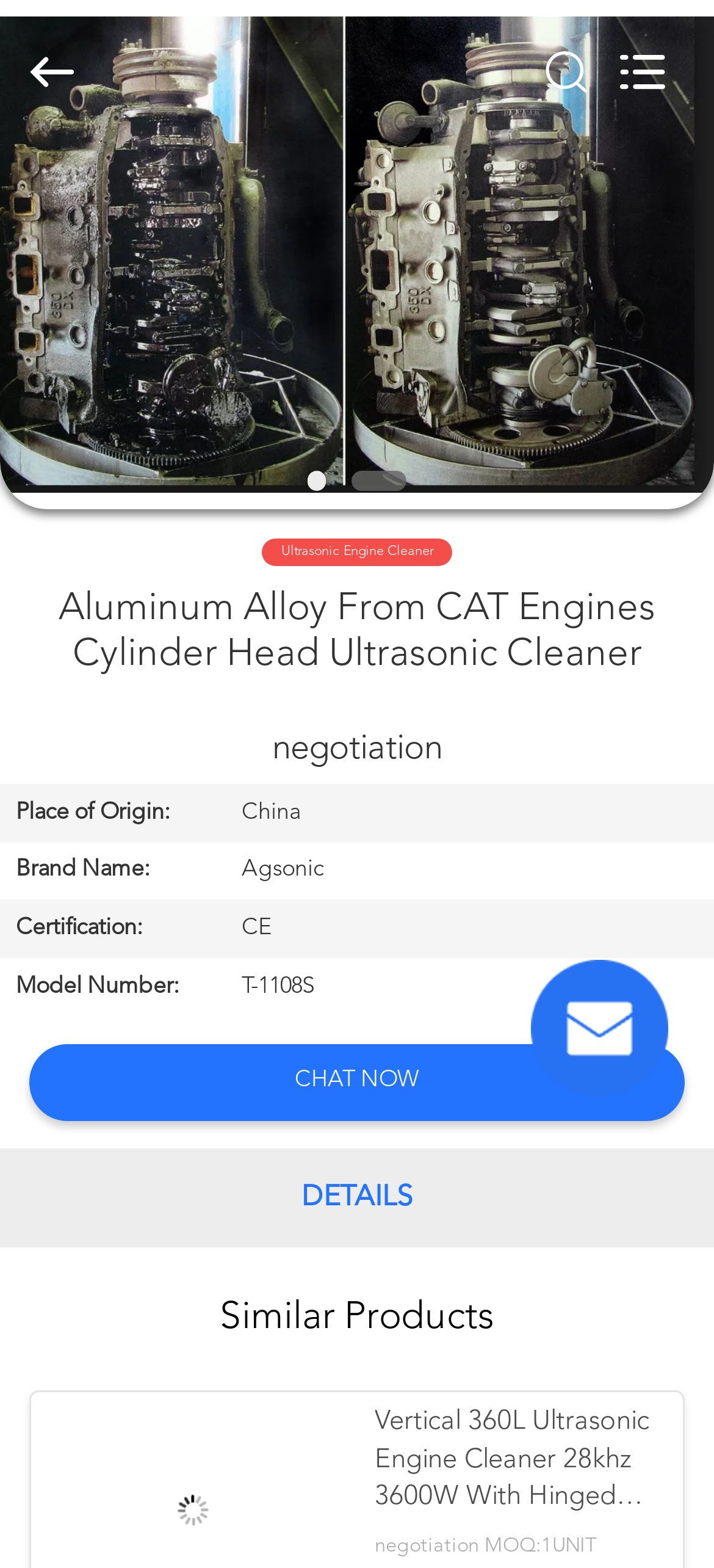Determine the bounding box coordinates of the element's region needed to click to follow the instruction: "View similar products". Provide these coordinates as four float numbers between 0 and 1, formatted as [left, top, right, bottom].

[0.02, 0.796, 0.98, 0.887]